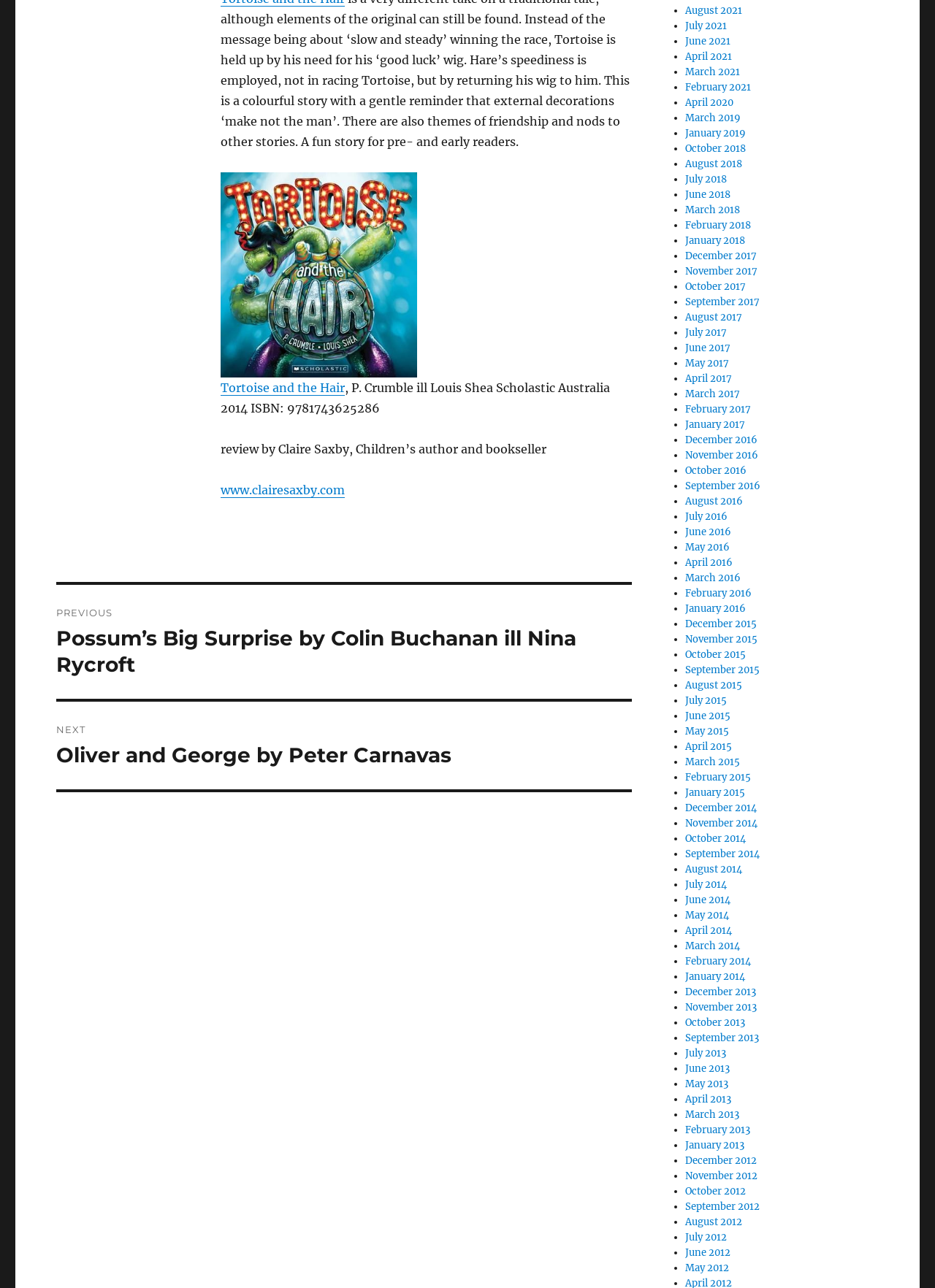Identify the bounding box coordinates necessary to click and complete the given instruction: "View next post".

[0.06, 0.545, 0.676, 0.613]